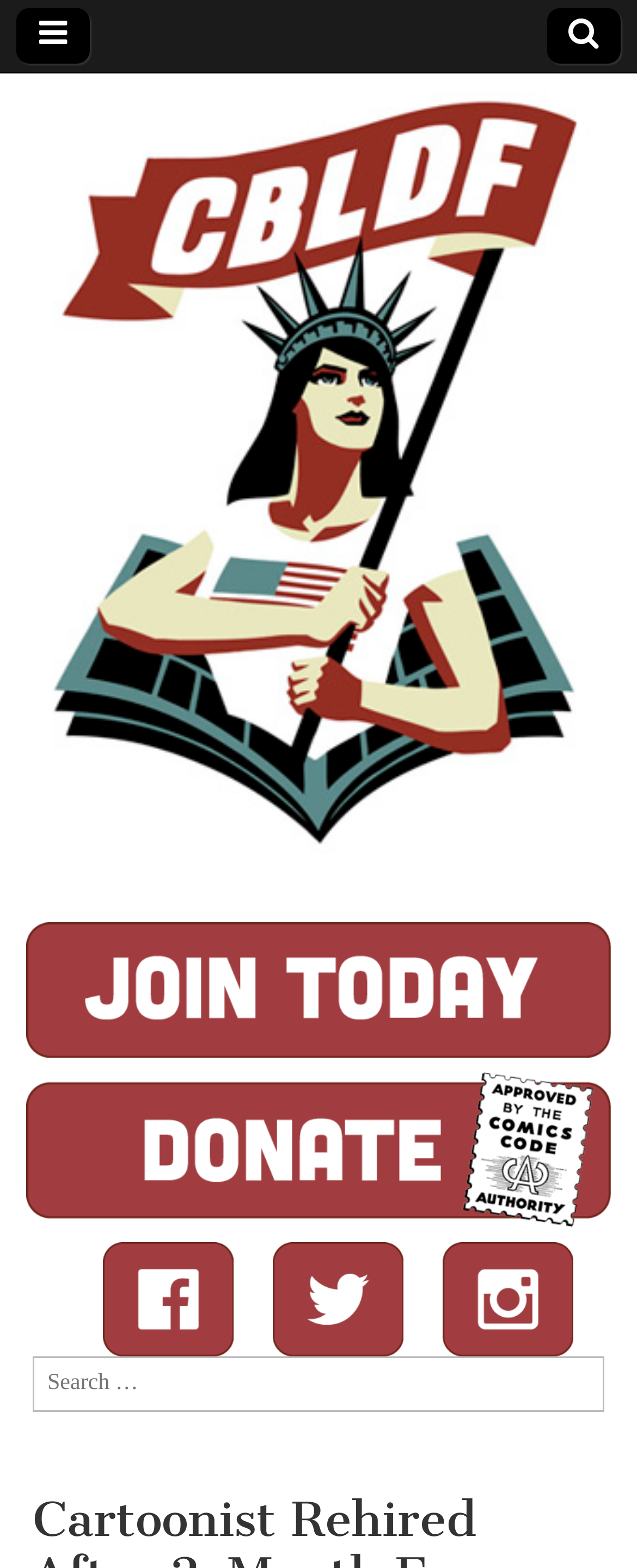Provide a thorough and detailed response to the question by examining the image: 
What is the position of the search box?

By analyzing the bounding box coordinates of the search box element, I found that its y1 and y2 values are relatively high compared to other elements, indicating that it is located near the bottom of the page. Its x1 and x2 values are also relatively high, suggesting that it is positioned near the right side of the page.